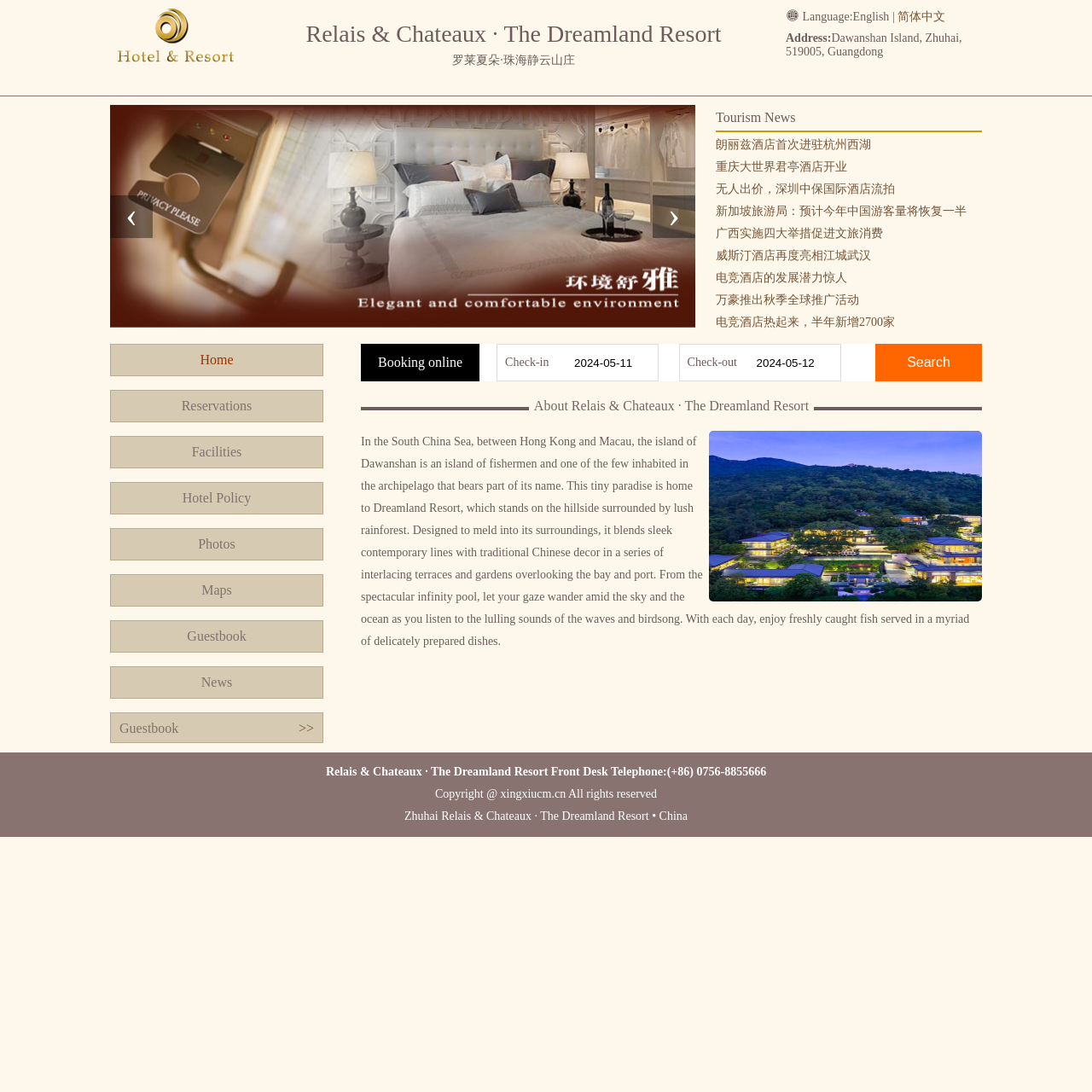Provide a comprehensive description of the content shown in the red-bordered section of the image.

The image captures the serene and idyllic essence of the Relais & Chateaux · The Dreamland Resort, nestled on Dawanshan Island in Guangdong, China. Surrounded by lush tropical rainforest, the resort features a unique architectural design that harmonizes sleek contemporary lines with traditional Chinese decor. The infinity pool offers breathtaking views over the sky and ocean, enhancing the tranquil atmosphere of the location. Guests can indulge in delectable dishes prepared using freshly caught fish, making every dining experience a delightful affair. This image signifies not just a luxurious escape but also a glimpse into a paradise where nature and comfort come together to create an unforgettable experience.